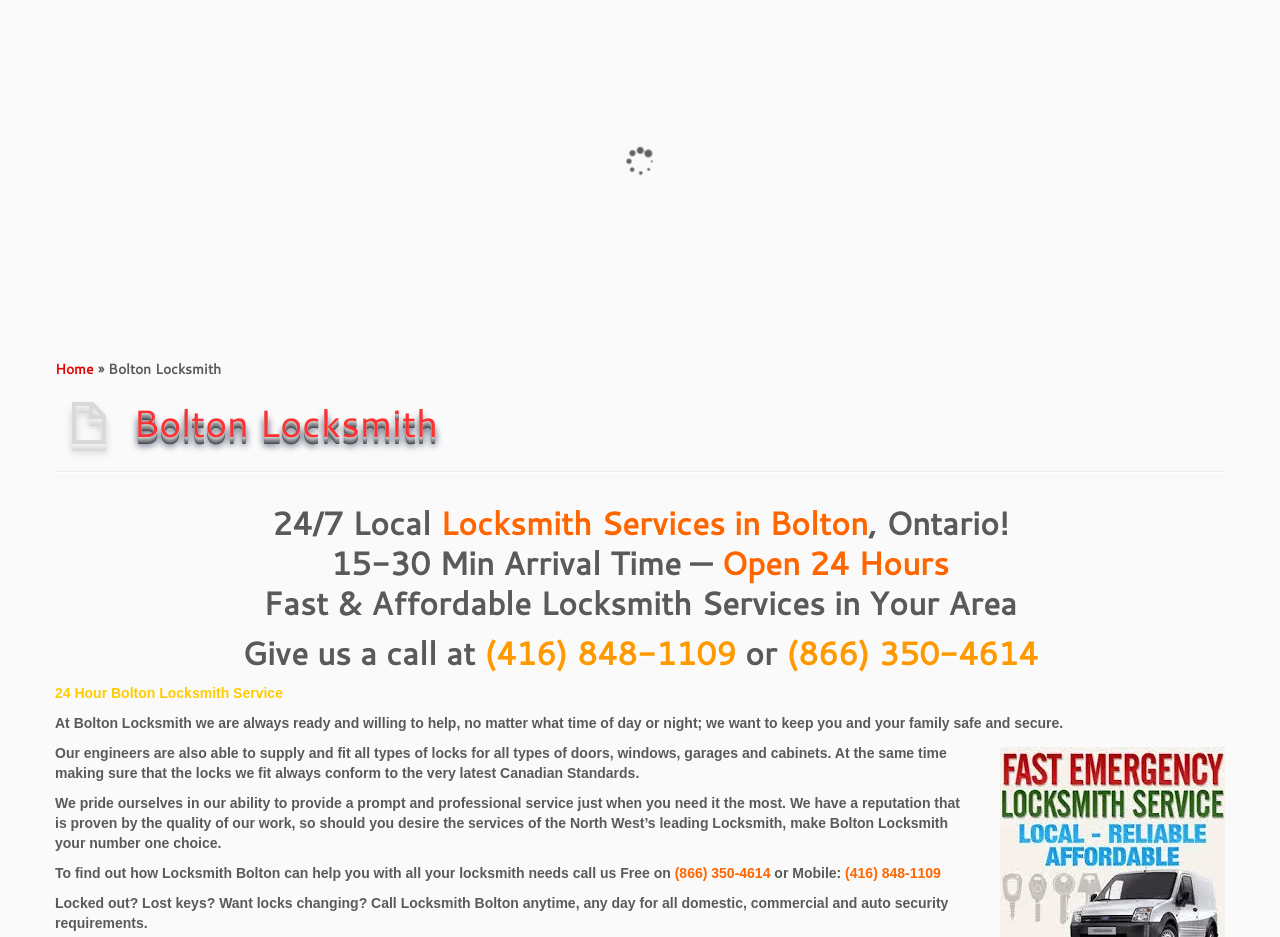Locate the bounding box of the UI element described in the following text: "title="Subscribe to my rss feed"".

[0.272, 0.043, 0.296, 0.07]